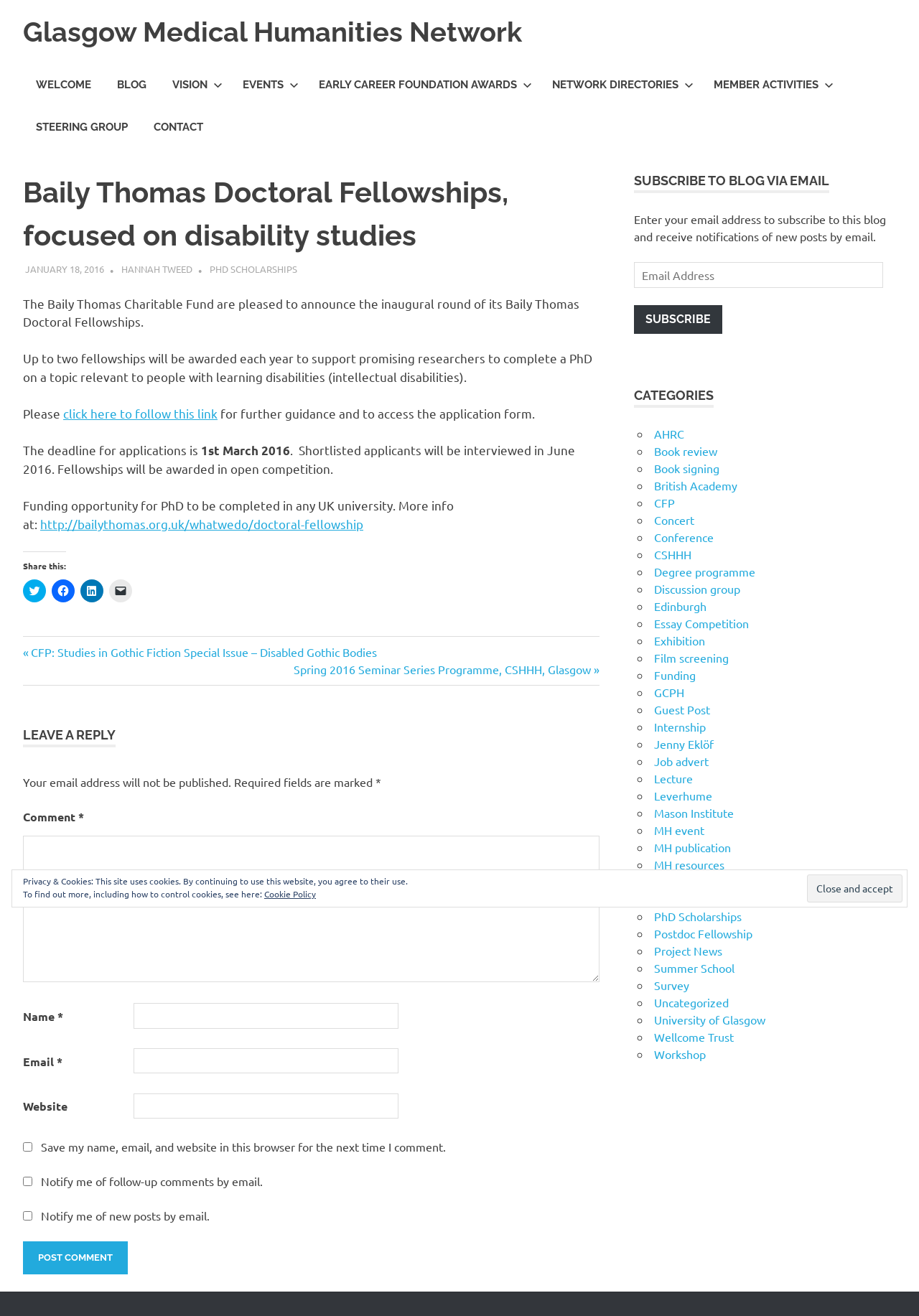Extract the primary header of the webpage and generate its text.

Baily Thomas Doctoral Fellowships, focused on disability studies